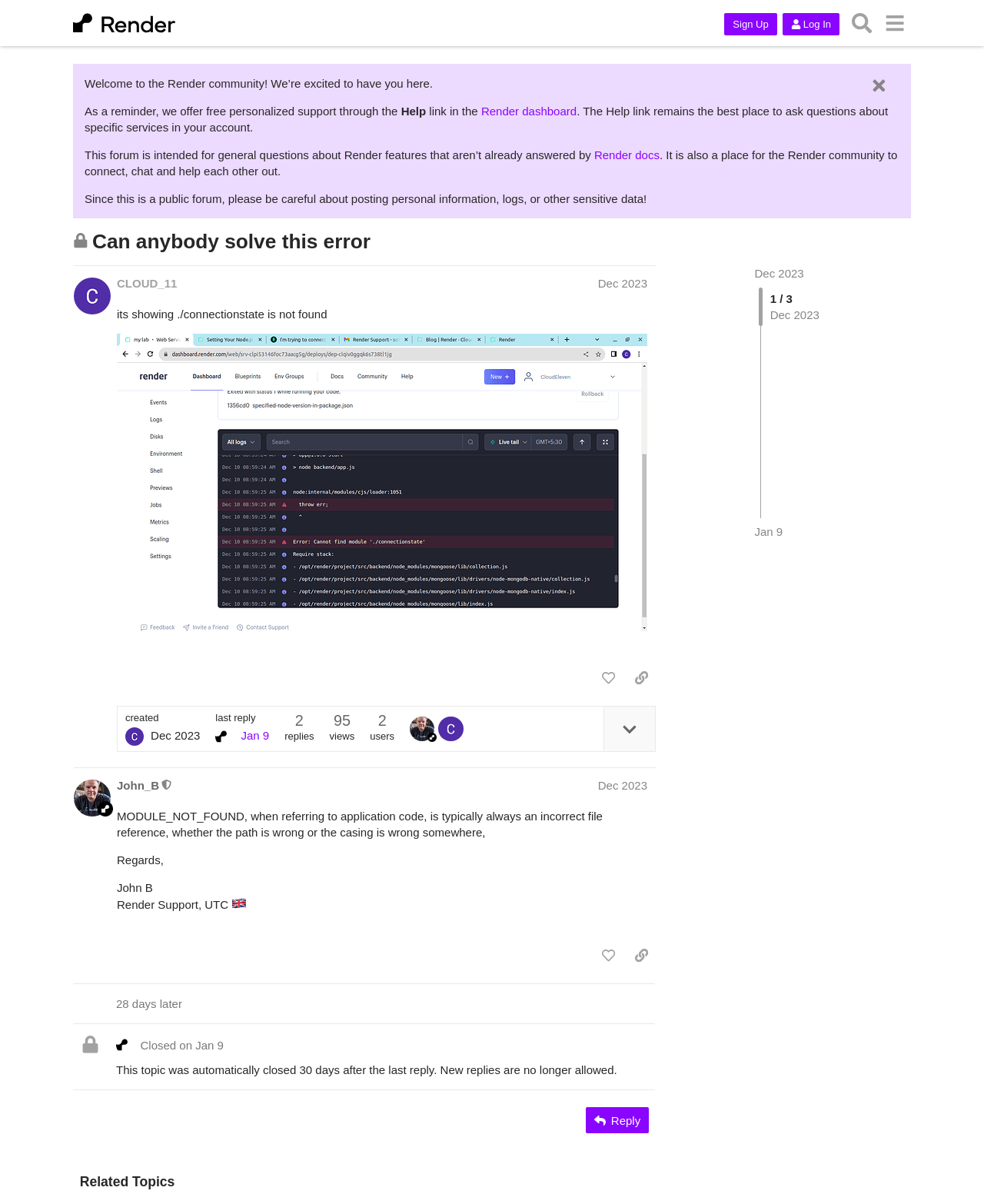Please find the bounding box coordinates of the element that must be clicked to perform the given instruction: "Click the 'Sign Up' button". The coordinates should be four float numbers from 0 to 1, i.e., [left, top, right, bottom].

[0.736, 0.011, 0.79, 0.029]